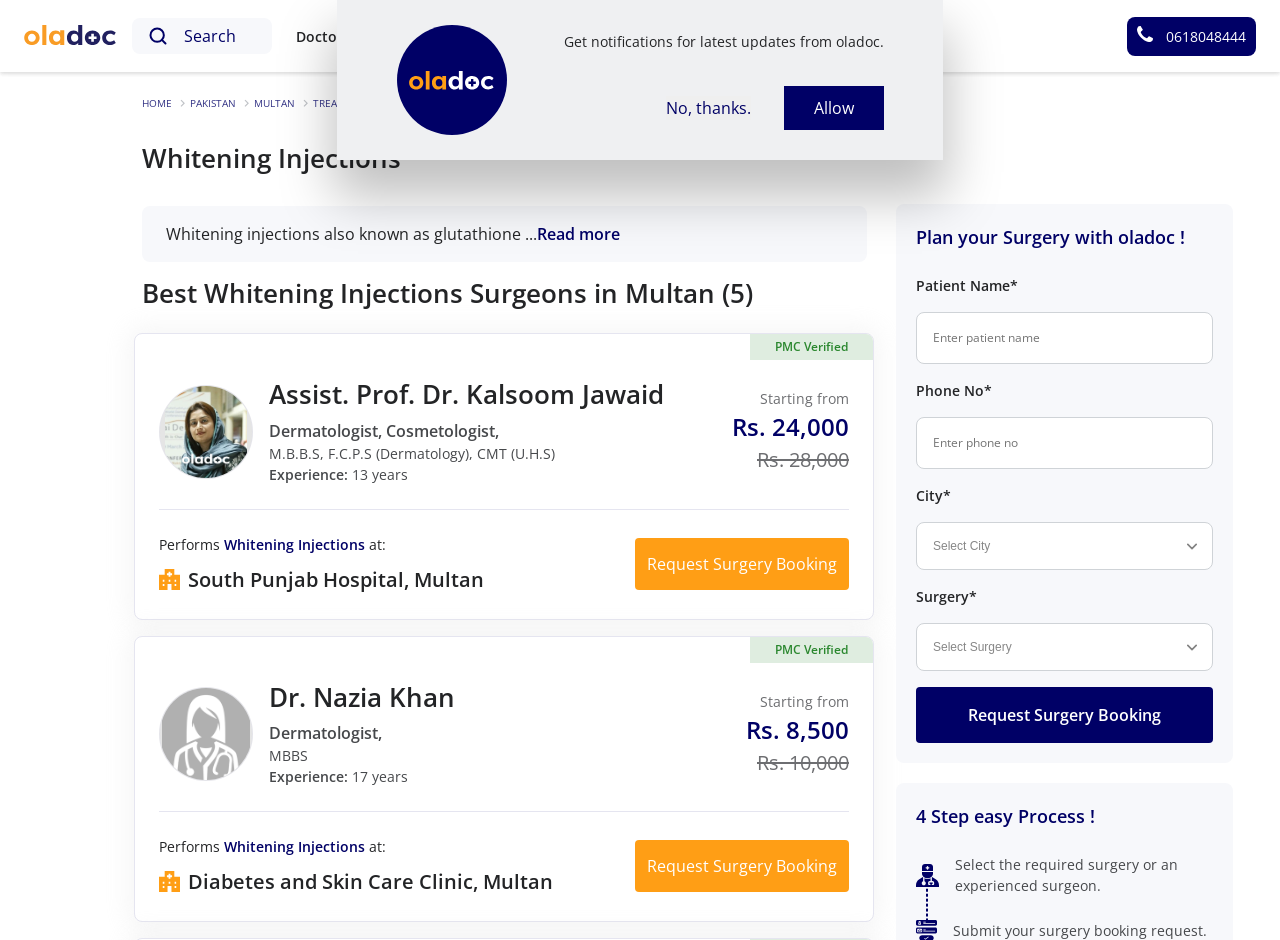Locate the bounding box coordinates of the element to click to perform the following action: 'Select a city'. The coordinates should be given as four float values between 0 and 1, in the form of [left, top, right, bottom].

[0.716, 0.555, 0.948, 0.606]